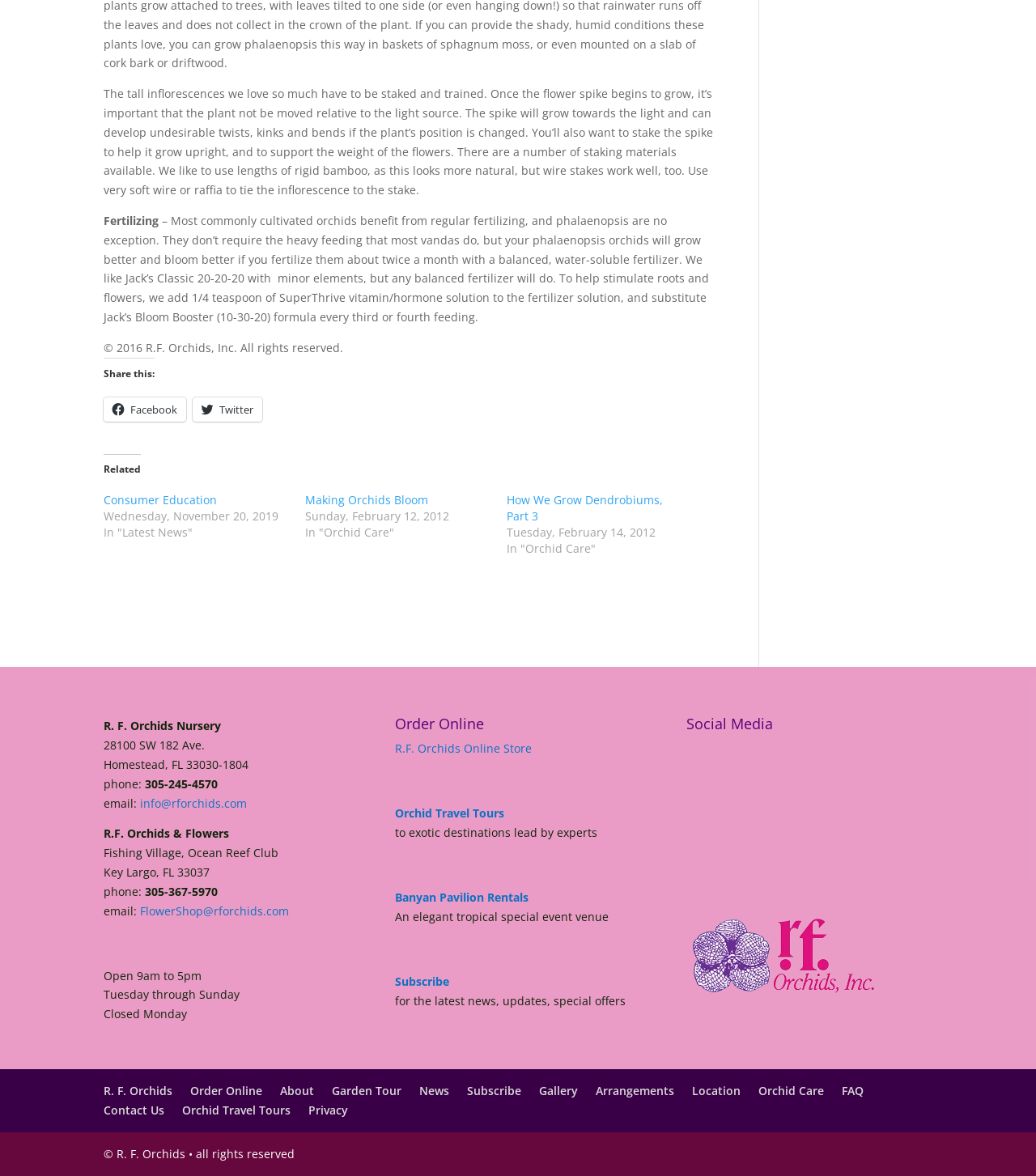What is the name of the special event venue mentioned on the webpage?
From the image, respond using a single word or phrase.

Banyan Pavilion Rentals